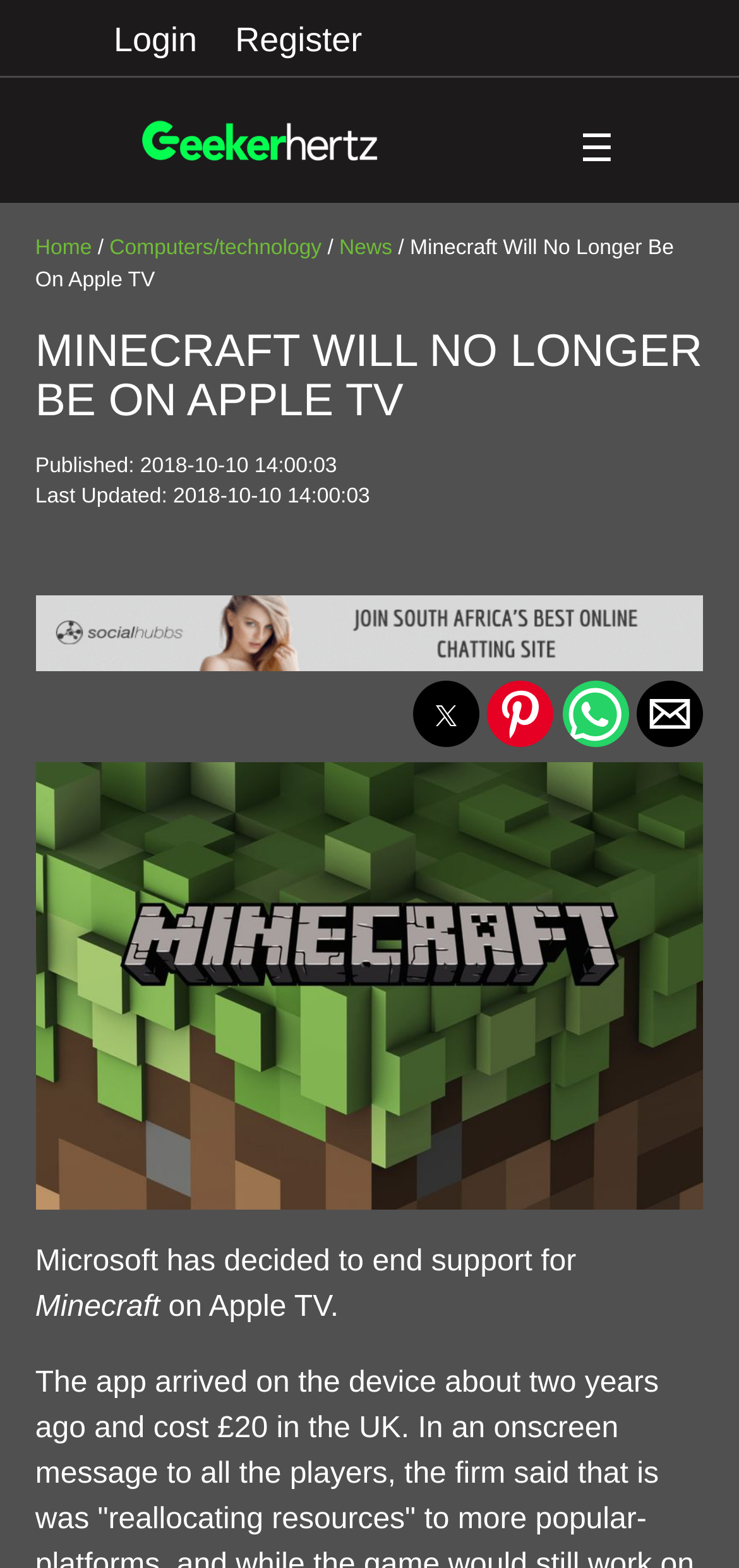Find the bounding box coordinates corresponding to the UI element with the description: "parent_node: ☰". The coordinates should be formatted as [left, top, right, bottom], with values as floats between 0 and 1.

[0.128, 0.073, 0.579, 0.119]